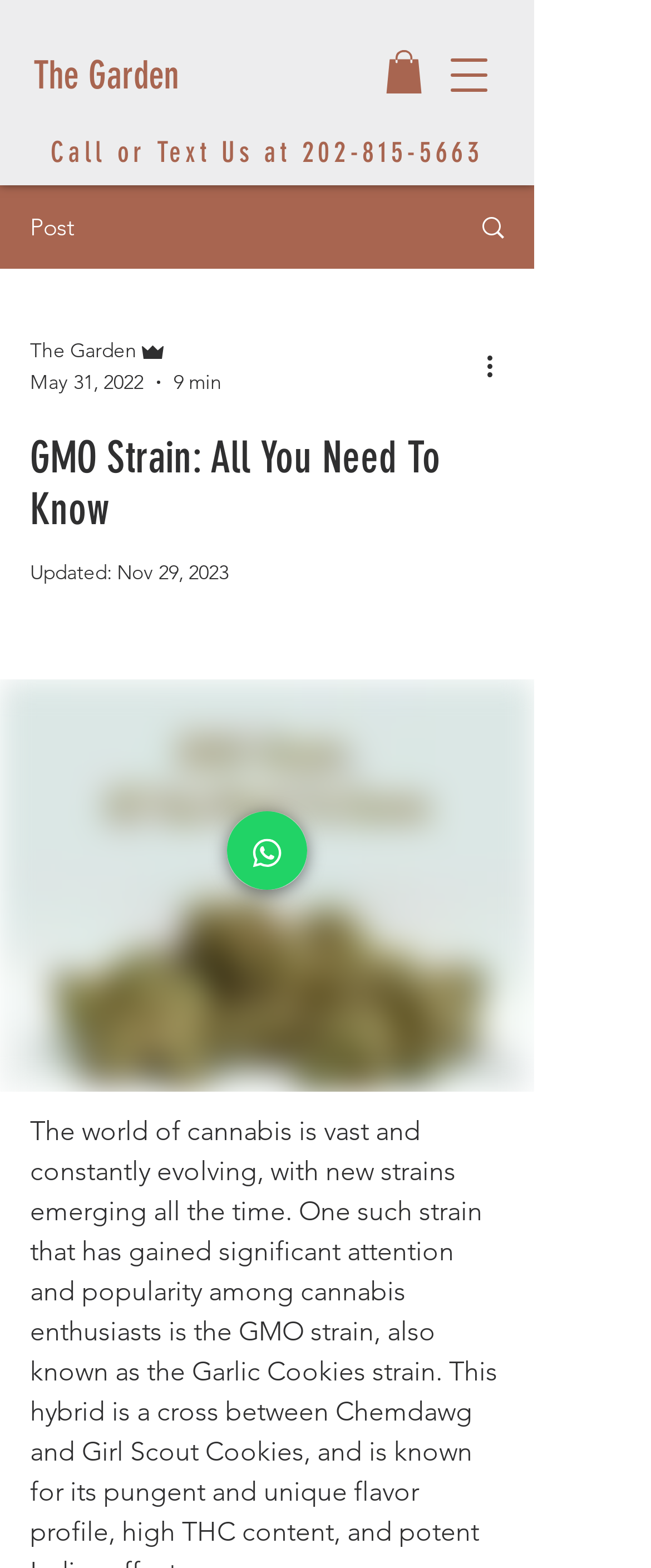Detail the various sections and features present on the webpage.

The webpage is a comprehensive guide to the GMO strain, a type of cannabis. At the top, there is a prominent link with an accompanying image, taking up about a quarter of the screen width. Below this, there are several navigation links, including "The Garden" and a call-to-action link with a phone number. 

To the right of these links, there is a button to open a navigation menu. Further down, there is a section with a heading "GMO Strain: All You Need To Know" and a subheading "Updated: Nov 29, 2023". Below this, there is a large figure that takes up most of the screen width, containing an image related to the GMO strain.

On the right side of the page, there are several smaller elements, including a link with an image, a generic element with the text "The Garden", and another with the text "Admin" accompanied by an image. There is also a generic element with the date "May 31, 2022" and another with the text "9 min". A button with the text "More actions" is located nearby.

At the bottom of the page, there is a link with an image, labeled "WhatsApp". Overall, the page has a mix of links, images, and buttons, with a focus on providing information about the GMO strain.